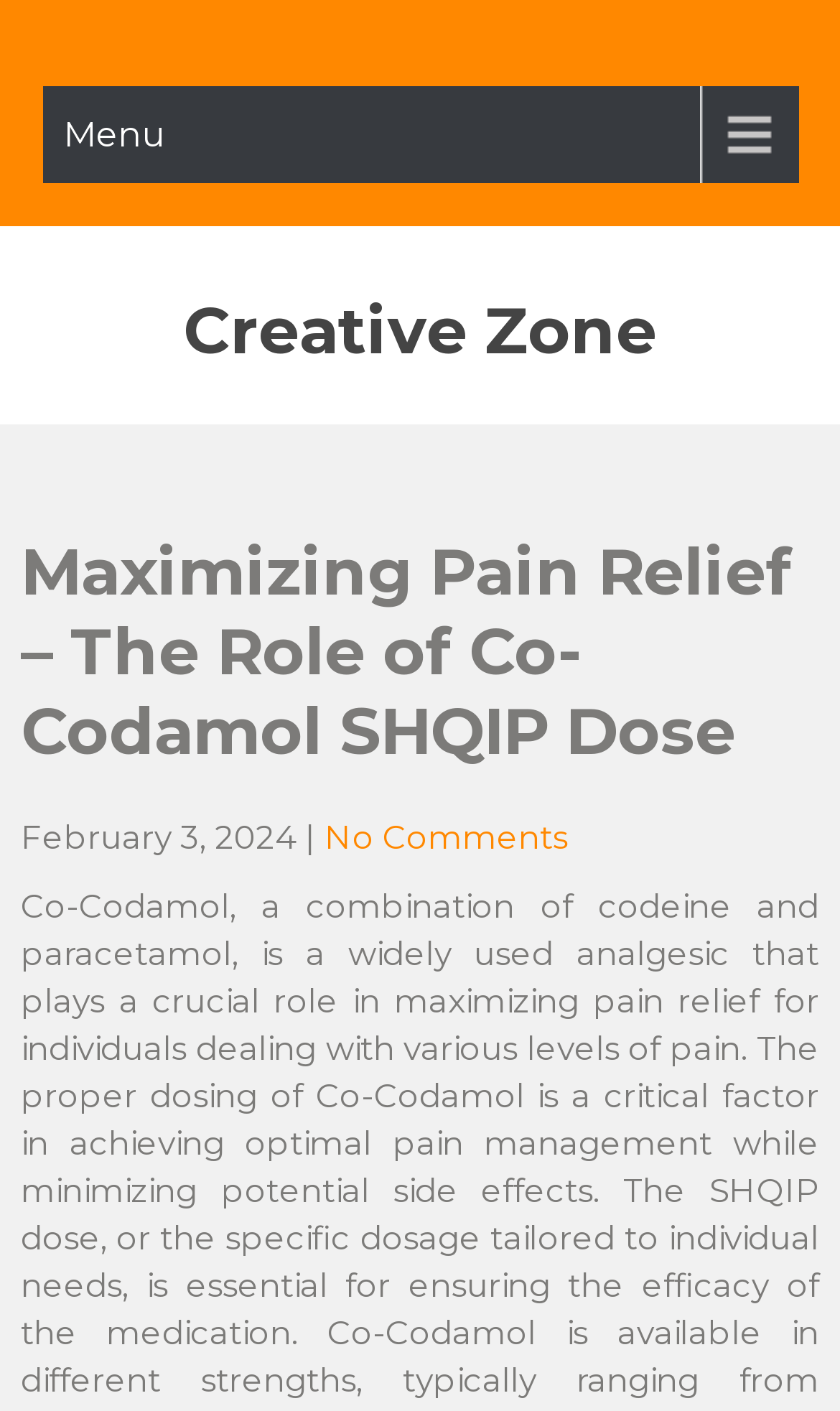Is there a menu on the page?
Please respond to the question with a detailed and thorough explanation.

I found the menu by looking at the link element located at the top-left corner of the page, which reads 'Menu'.